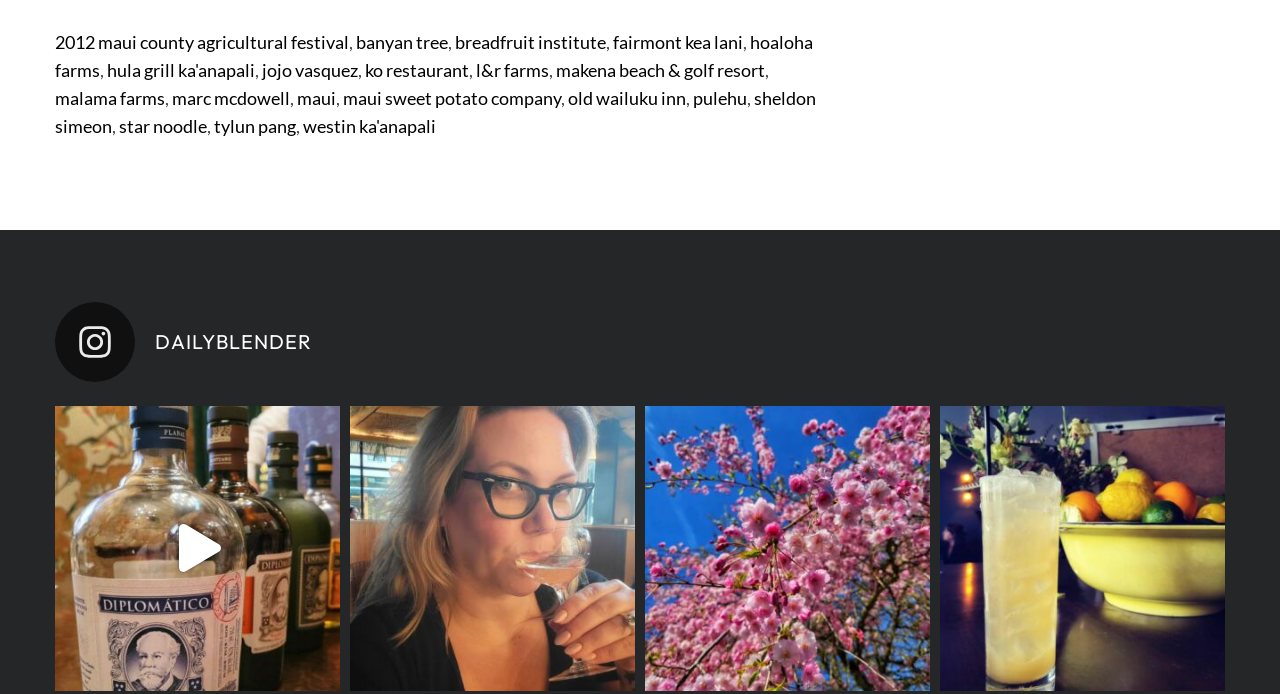Please find and report the bounding box coordinates of the element to click in order to perform the following action: "Visit the website of Fairmont Kea Lani". The coordinates should be expressed as four float numbers between 0 and 1, in the format [left, top, right, bottom].

[0.479, 0.044, 0.58, 0.076]